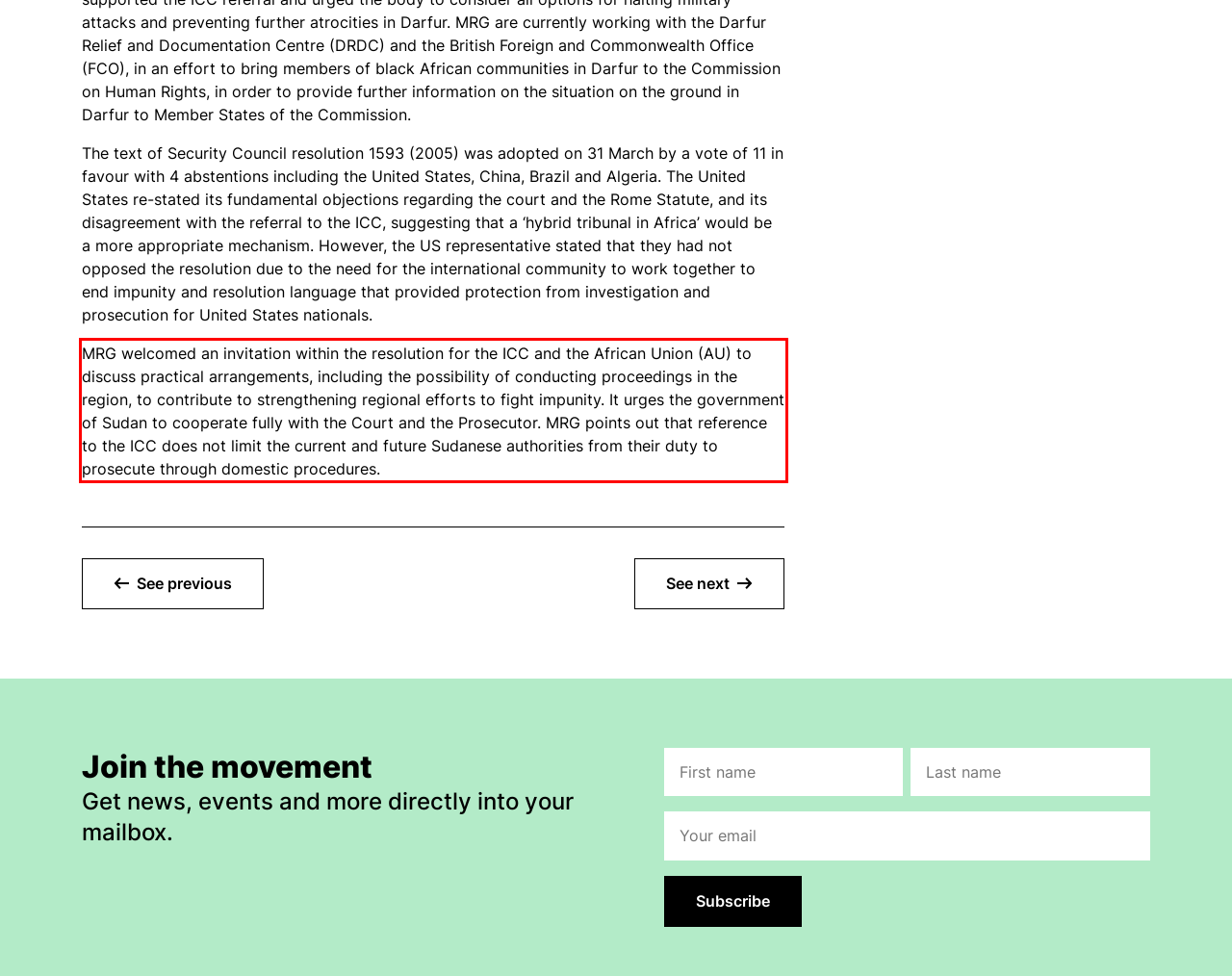Inspect the webpage screenshot that has a red bounding box and use OCR technology to read and display the text inside the red bounding box.

MRG welcomed an invitation within the resolution for the ICC and the African Union (AU) to discuss practical arrangements, including the possibility of conducting proceedings in the region, to contribute to strengthening regional efforts to fight impunity. It urges the government of Sudan to cooperate fully with the Court and the Prosecutor. MRG points out that reference to the ICC does not limit the current and future Sudanese authorities from their duty to prosecute through domestic procedures.